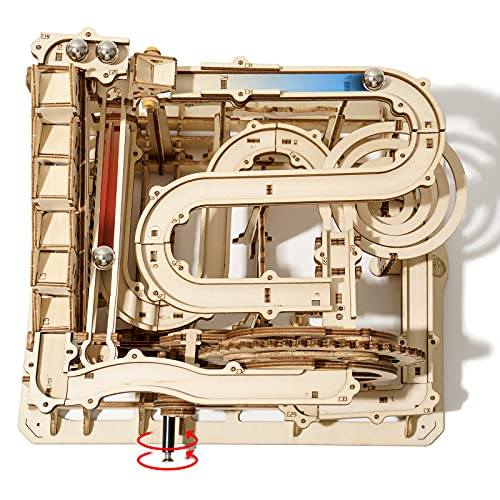What is the purpose of the tracks in the puzzle?
Using the image as a reference, deliver a detailed and thorough answer to the question.

According to the caption, the tracks in the puzzle are designed to 'guide steel marbles through a winding path', demonstrating engineering principles and providing an engaging hands-on experience.